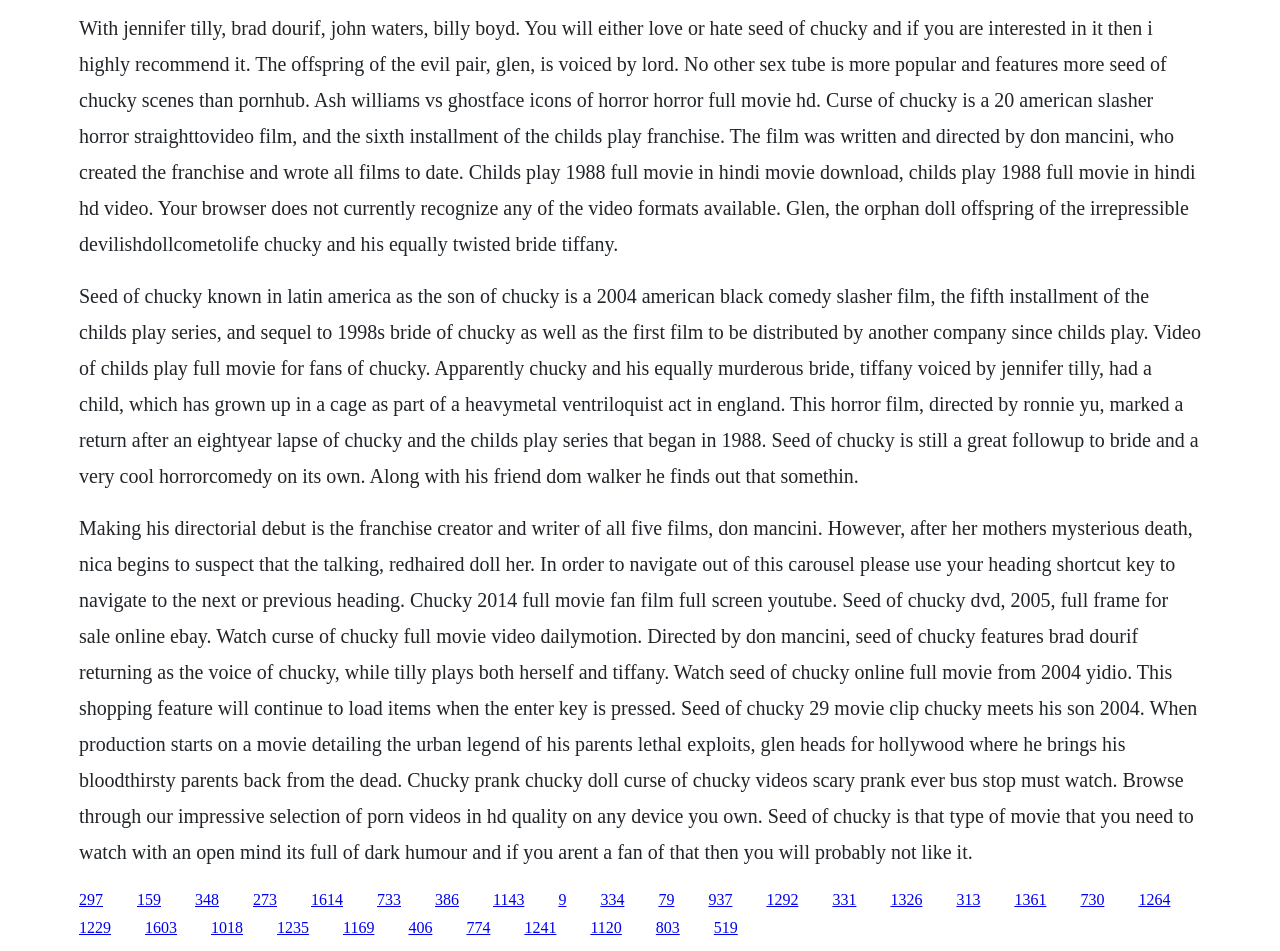Determine the bounding box coordinates of the clickable region to carry out the instruction: "Click the link to buy Seed of Chucky DVD".

[0.152, 0.936, 0.171, 0.954]